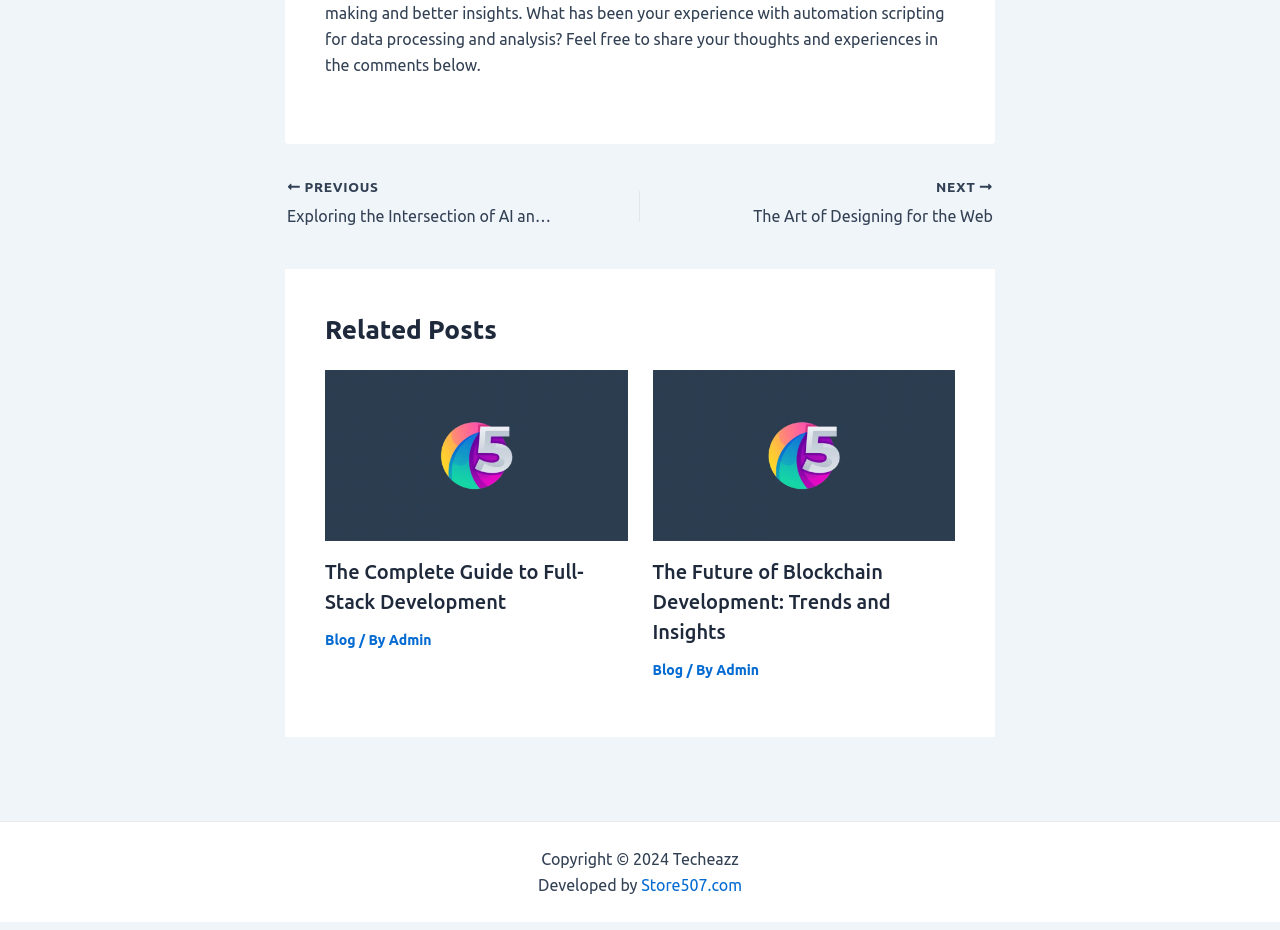Find the bounding box coordinates for the HTML element described in this sentence: "Blog". Provide the coordinates as four float numbers between 0 and 1, in the format [left, top, right, bottom].

[0.51, 0.711, 0.534, 0.729]